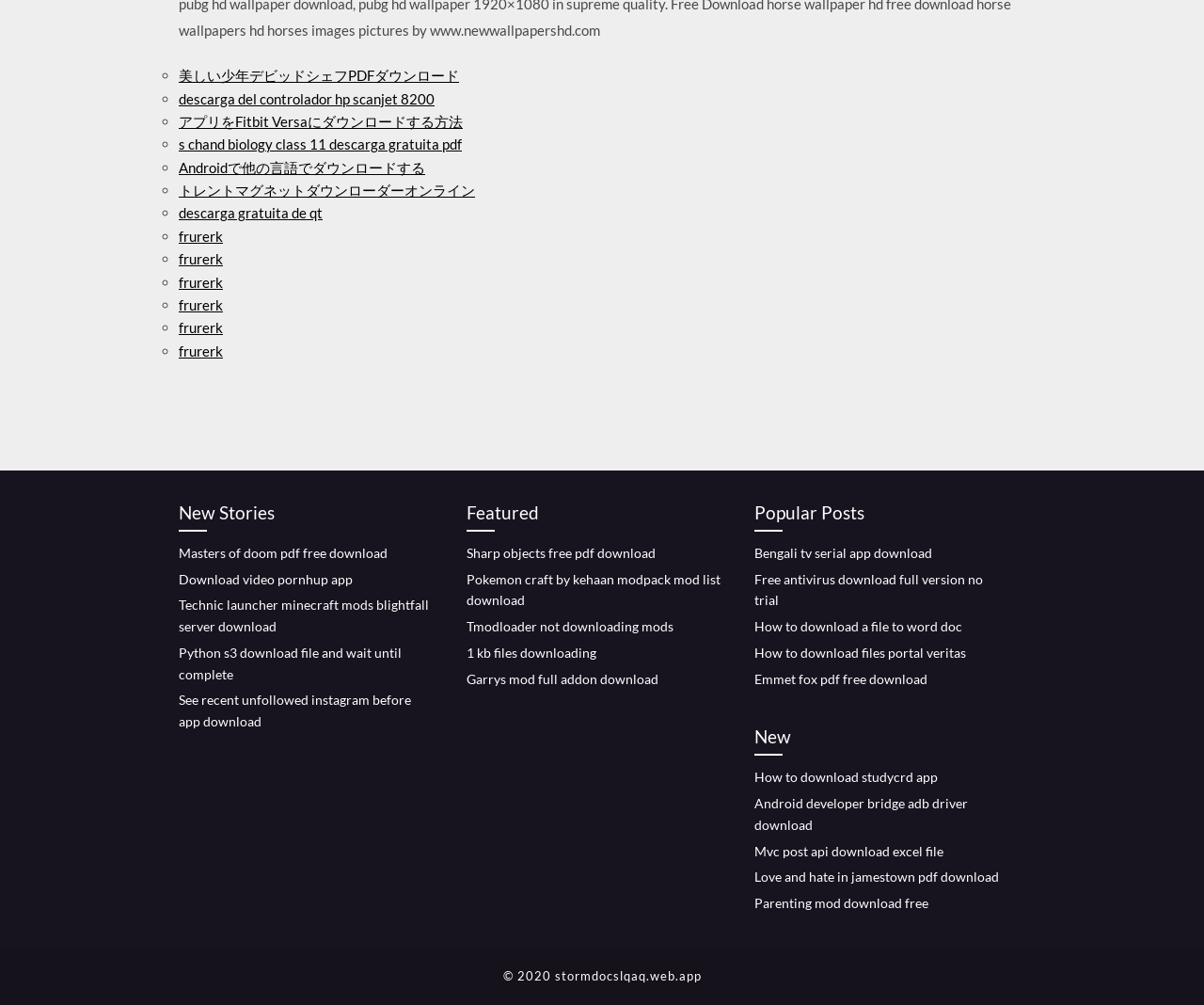Kindly provide the bounding box coordinates of the section you need to click on to fulfill the given instruction: "View New Stories".

[0.148, 0.496, 0.359, 0.529]